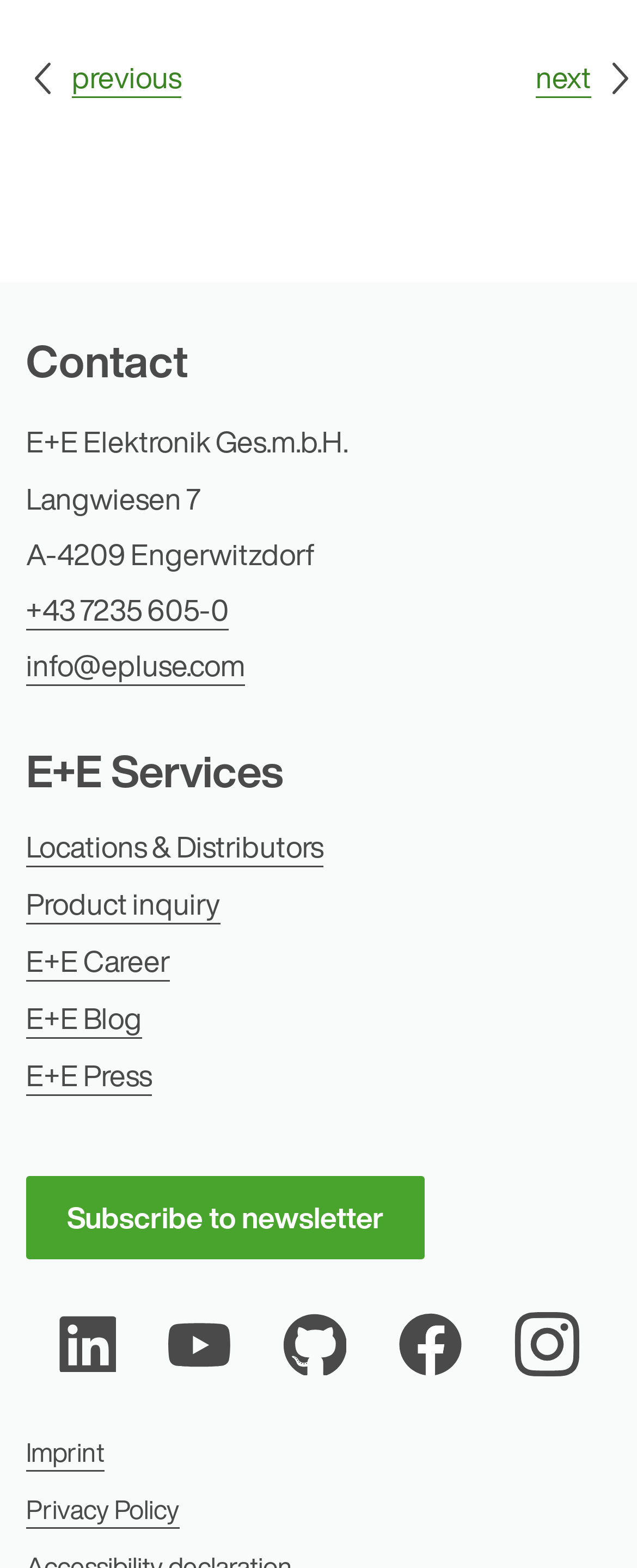Specify the bounding box coordinates of the area to click in order to execute this command: 'Find us on LinkedIn'. The coordinates should consist of four float numbers ranging from 0 to 1, and should be formatted as [left, top, right, bottom].

[0.091, 0.841, 0.181, 0.868]